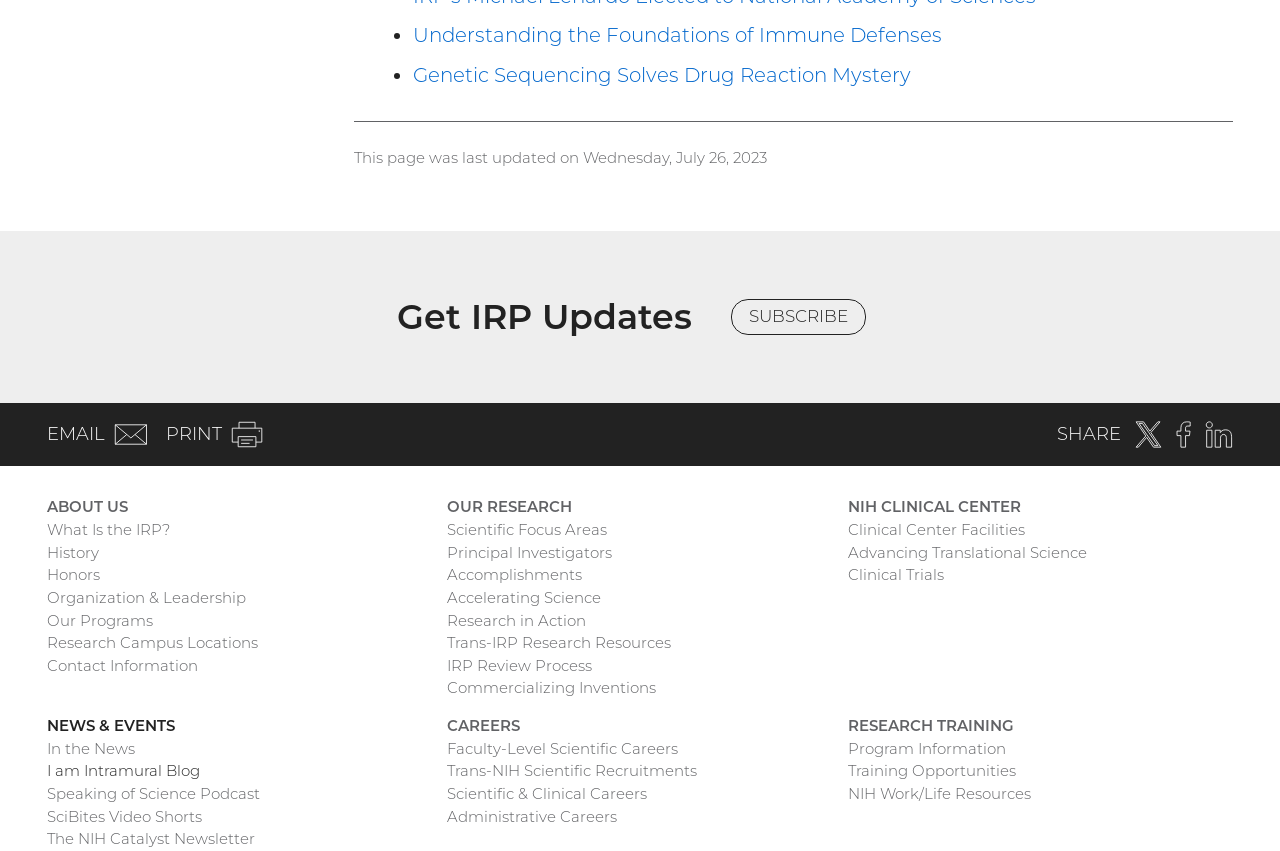Provide your answer to the question using just one word or phrase: What is the purpose of the 'SUBSCRIBE' link?

Get IRP Updates